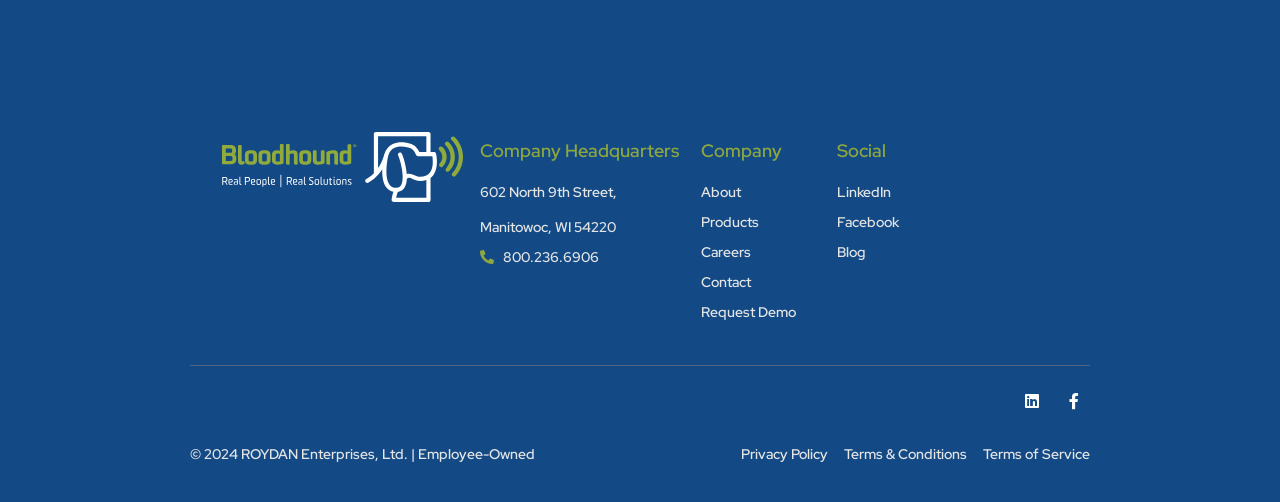Identify the bounding box coordinates necessary to click and complete the given instruction: "Go to About page".

[0.548, 0.348, 0.579, 0.417]